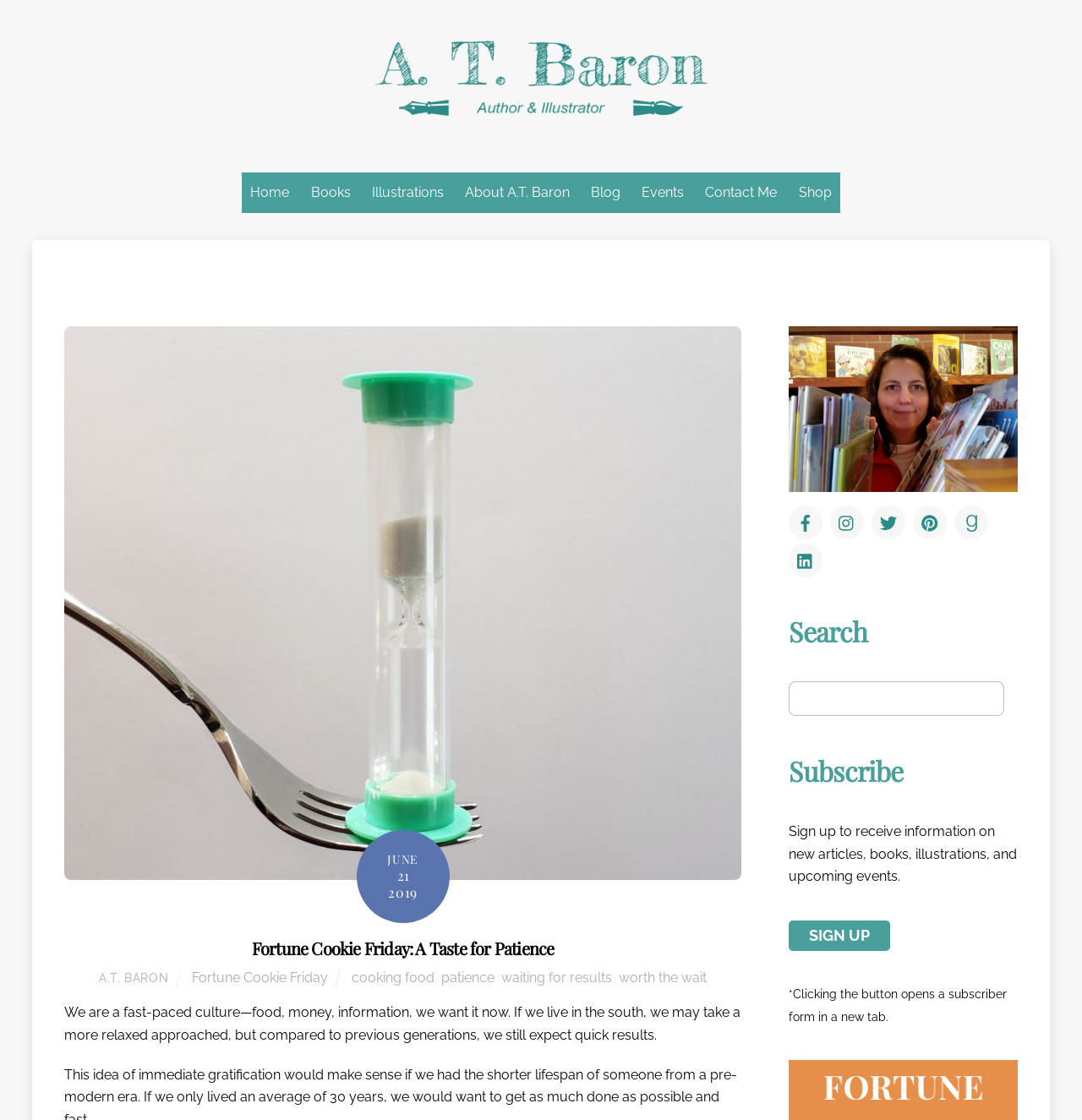Pinpoint the bounding box coordinates for the area that should be clicked to perform the following instruction: "Read the blog post 'Fortune Cookie Friday: A Taste for Patience'".

[0.233, 0.836, 0.512, 0.856]